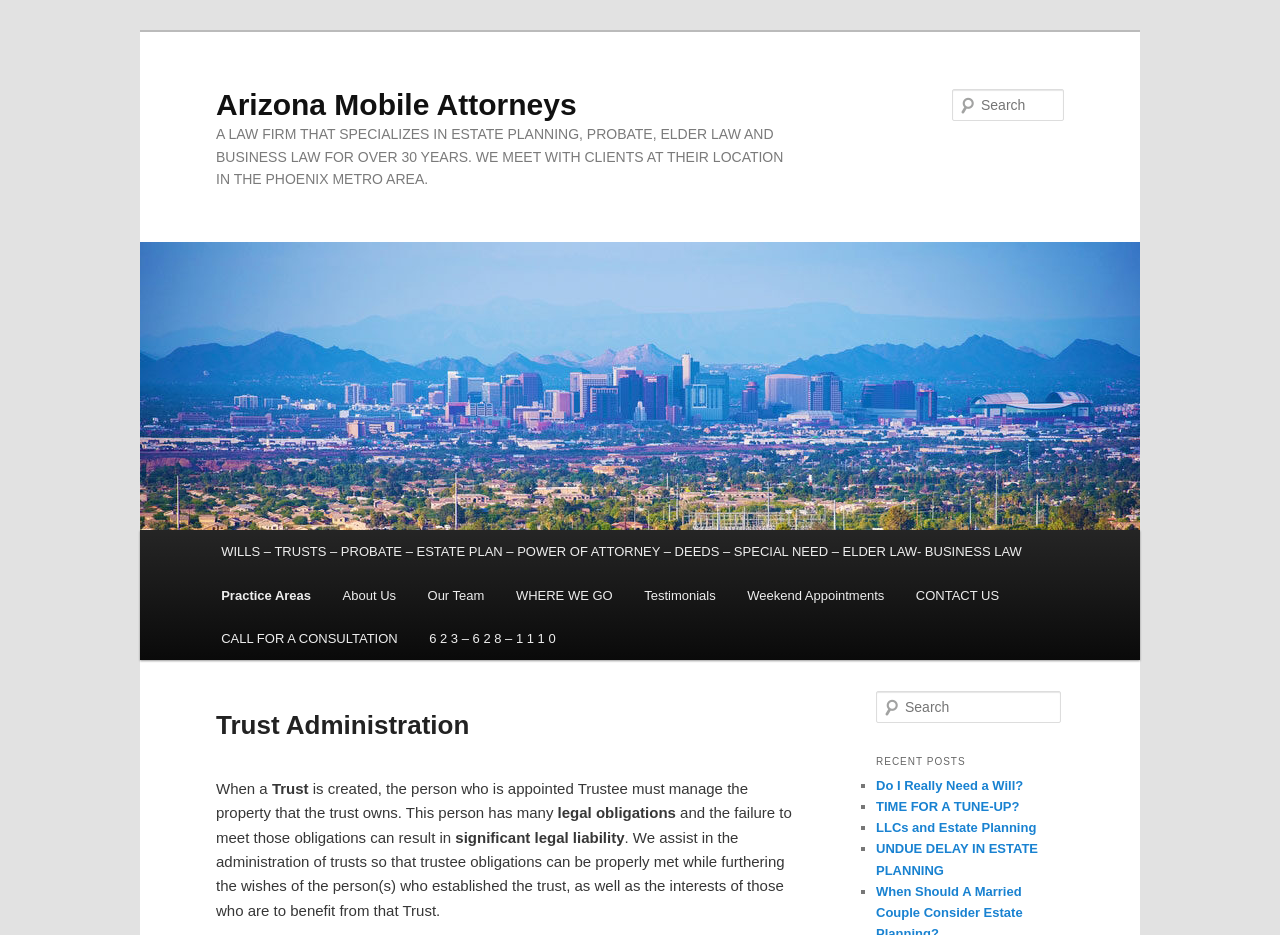Please provide a brief answer to the question using only one word or phrase: 
What is the purpose of trust administration?

To manage trust property